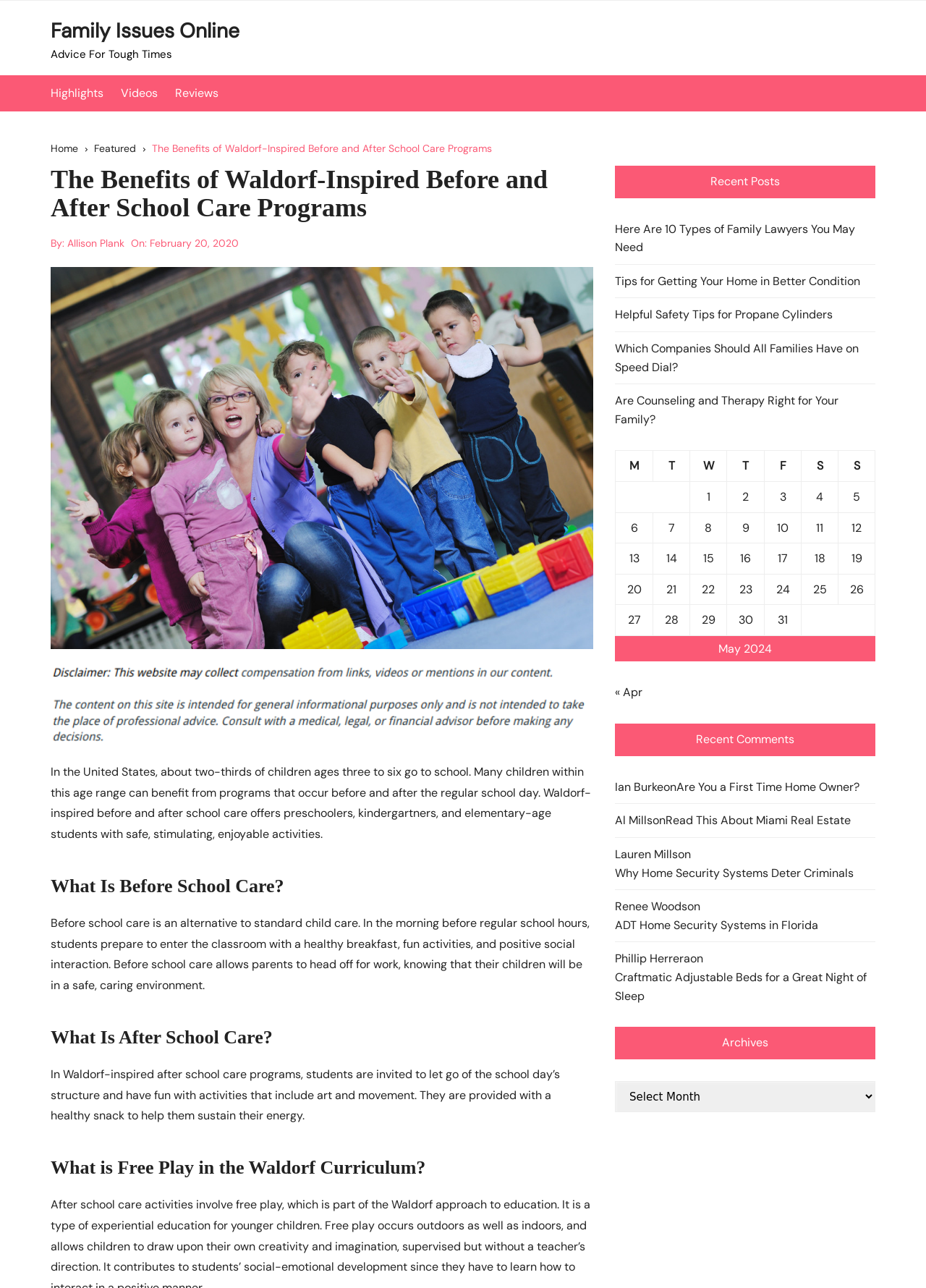Please predict the bounding box coordinates of the element's region where a click is necessary to complete the following instruction: "Check the calendar for May 2024". The coordinates should be represented by four float numbers between 0 and 1, i.e., [left, top, right, bottom].

[0.664, 0.35, 0.945, 0.514]